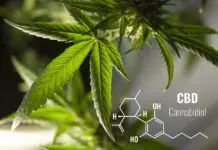Elaborate on all the elements present in the image.

The image features vibrant green cannabis leaves, elegantly highlighted against a blurred background, emphasizing their intricate textures and shapes. Overlaying the leaves is a stylized depiction of the molecular structure of cannabidiol (CBD), which is represented alongside the label "CBD" and the word "Cannabidiol." This visual representation symbolizes the increasing interest and importance of CBD in the wellness industry, especially in the context of cannabis dispensaries. The detailed imagery serves to educate viewers on the relationship between the plant and its key therapeutic compound, underscoring the evolving dialogue around cannabis and its applications.